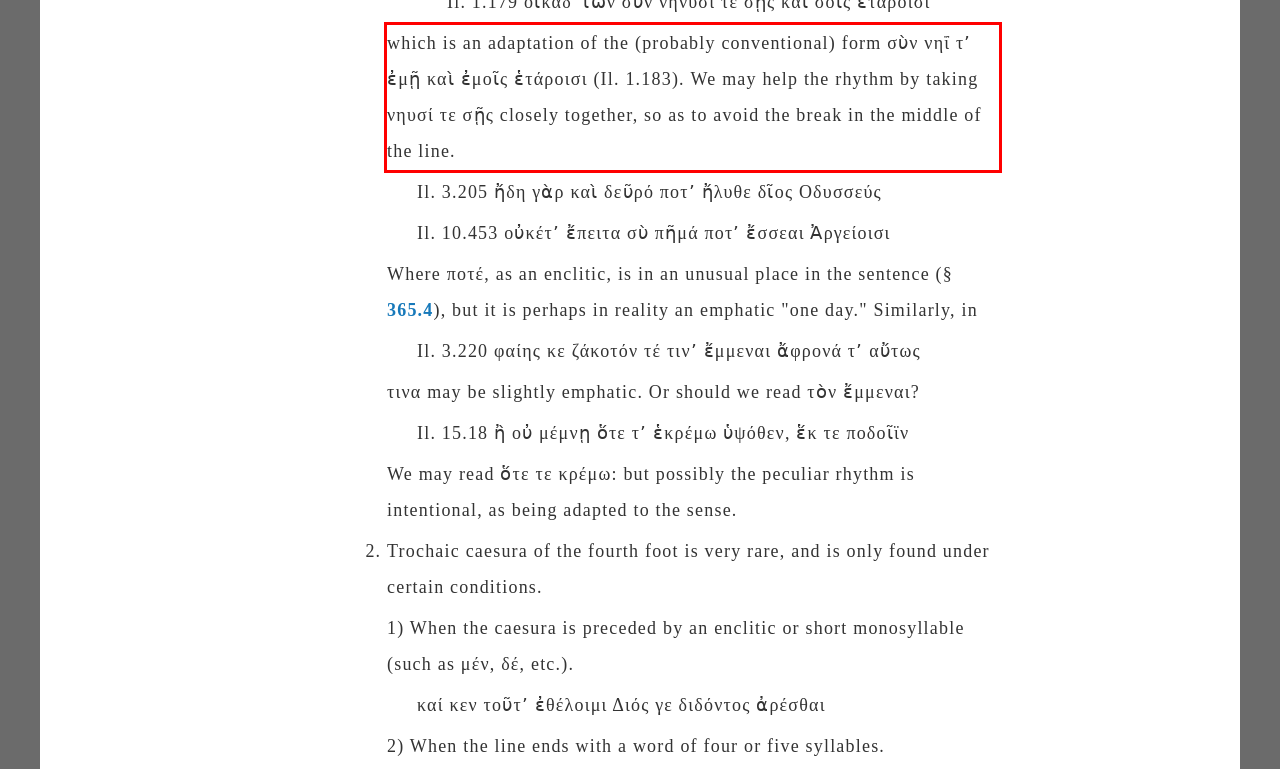You have a webpage screenshot with a red rectangle surrounding a UI element. Extract the text content from within this red bounding box.

which is an adaptation of the (probably conventional) form σὺν νηΐ τʼ ἐμῇ καὶ ἐμοῖς ἑτάροισι (Il. 1.183). We may help the rhythm by taking νηυσί τε σῇς closely together, so as to avoid the break in the middle of the line.